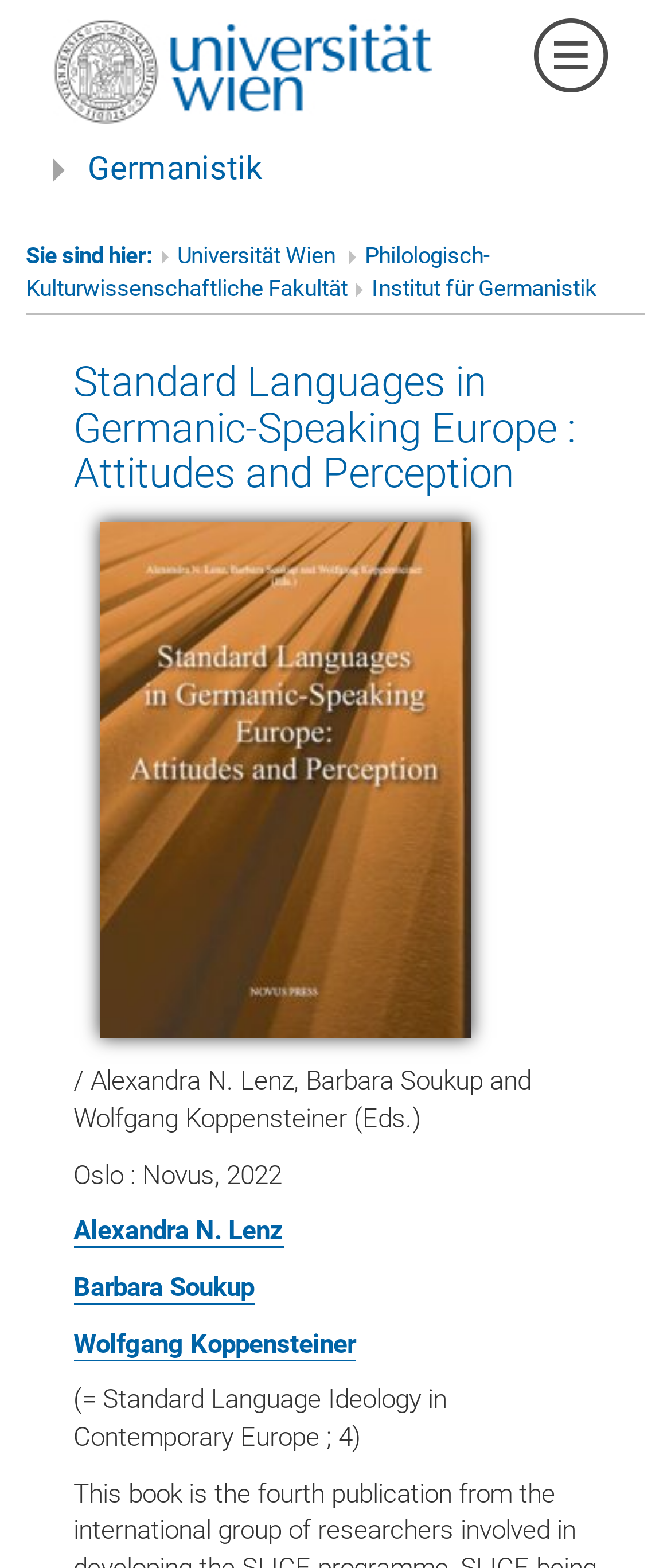Locate the bounding box coordinates of the element's region that should be clicked to carry out the following instruction: "Read more about the publication edited by Alexandra N. Lenz". The coordinates need to be four float numbers between 0 and 1, i.e., [left, top, right, bottom].

[0.109, 0.775, 0.422, 0.795]